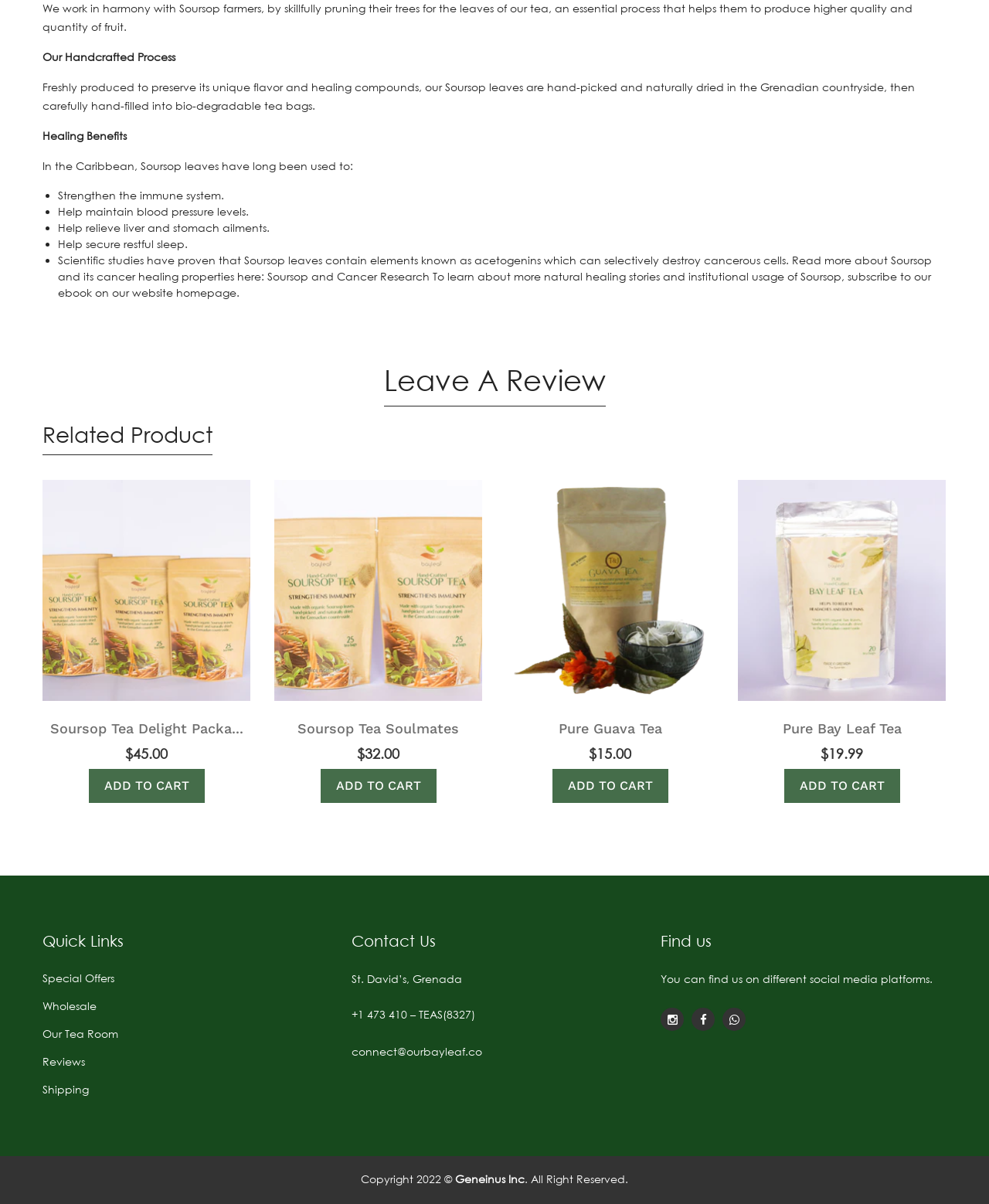Provide the bounding box coordinates for the area that should be clicked to complete the instruction: "Leave a review".

[0.388, 0.303, 0.612, 0.331]